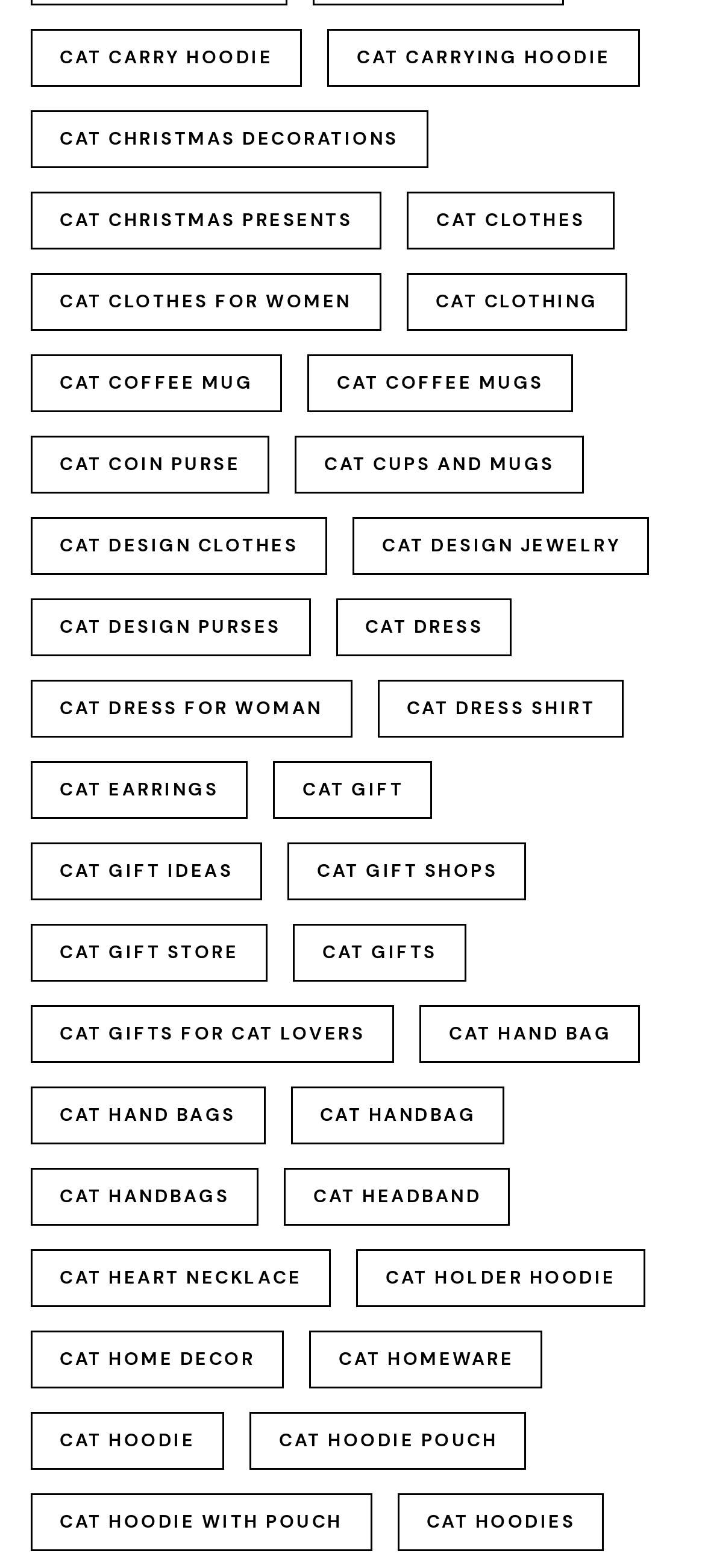Identify the bounding box coordinates of the specific part of the webpage to click to complete this instruction: "Check out CAT COFFEE MUG".

[0.044, 0.227, 0.4, 0.263]